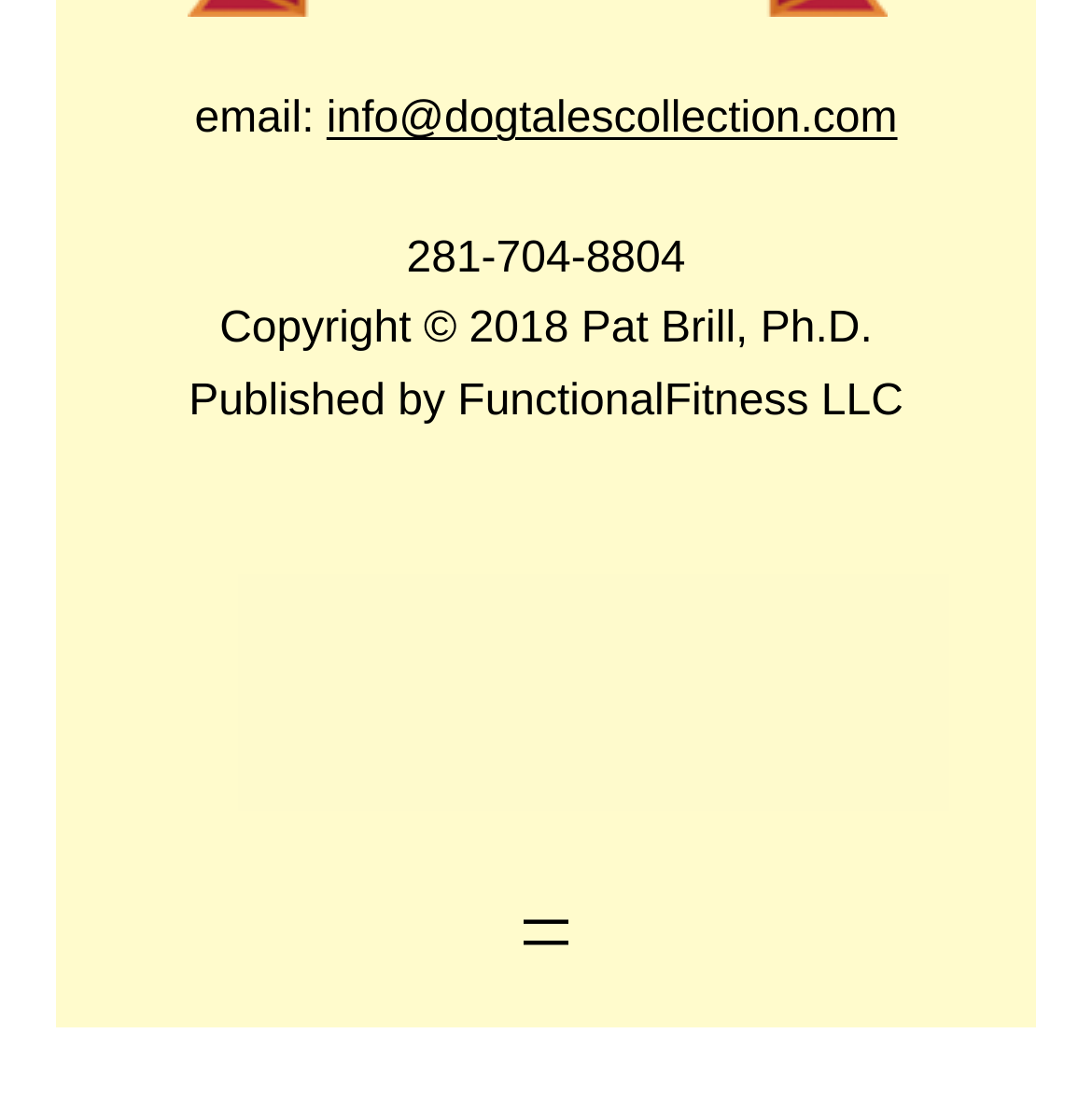What is the email address?
Please provide a single word or phrase as your answer based on the image.

info@dogtalescollection.com